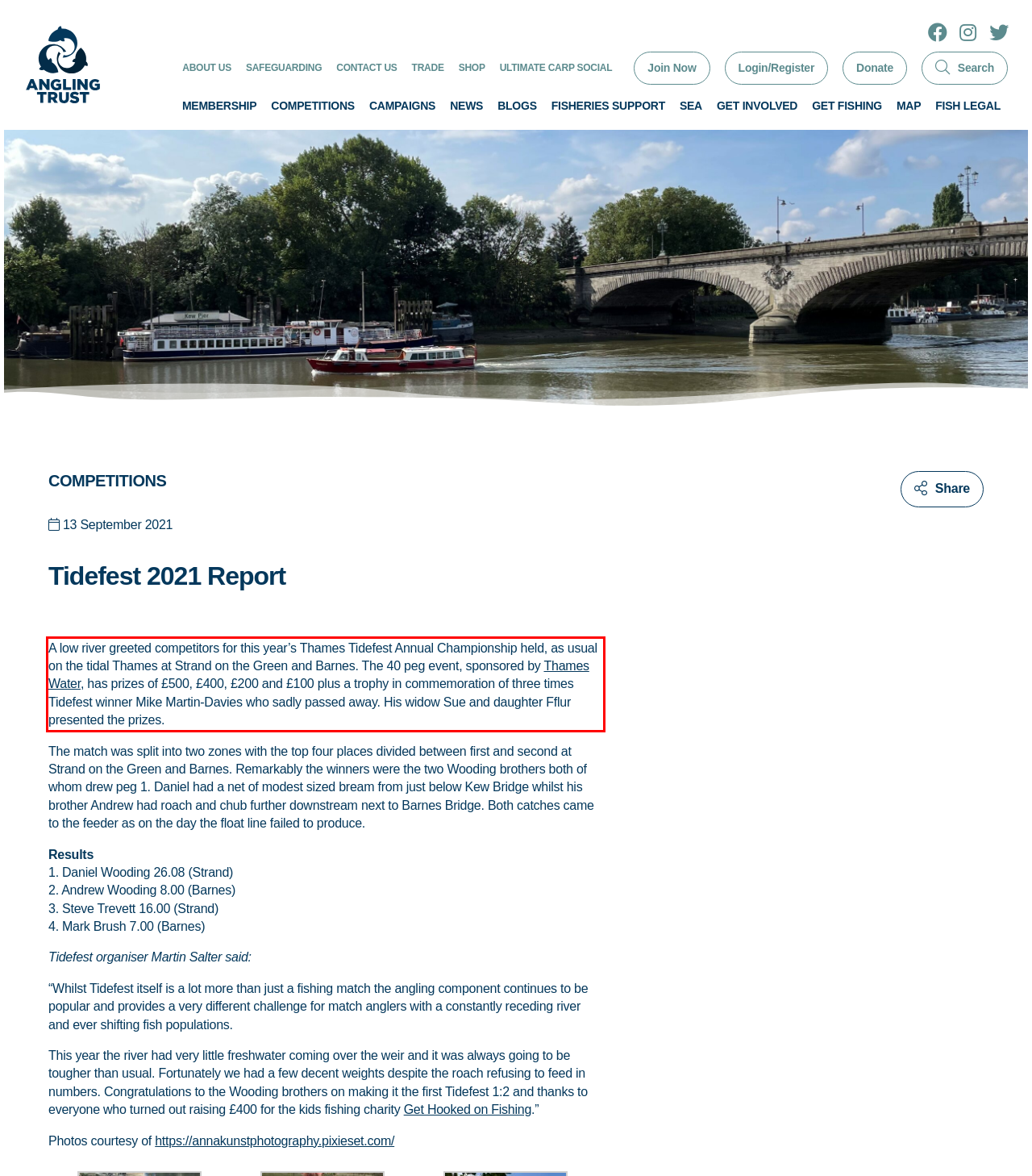Analyze the screenshot of a webpage where a red rectangle is bounding a UI element. Extract and generate the text content within this red bounding box.

A low river greeted competitors for this year’s Thames Tidefest Annual Championship held, as usual on the tidal Thames at Strand on the Green and Barnes. The 40 peg event, sponsored by Thames Water, has prizes of £500, £400, £200 and £100 plus a trophy in commemoration of three times Tidefest winner Mike Martin-Davies who sadly passed away. His widow Sue and daughter Fflur presented the prizes.